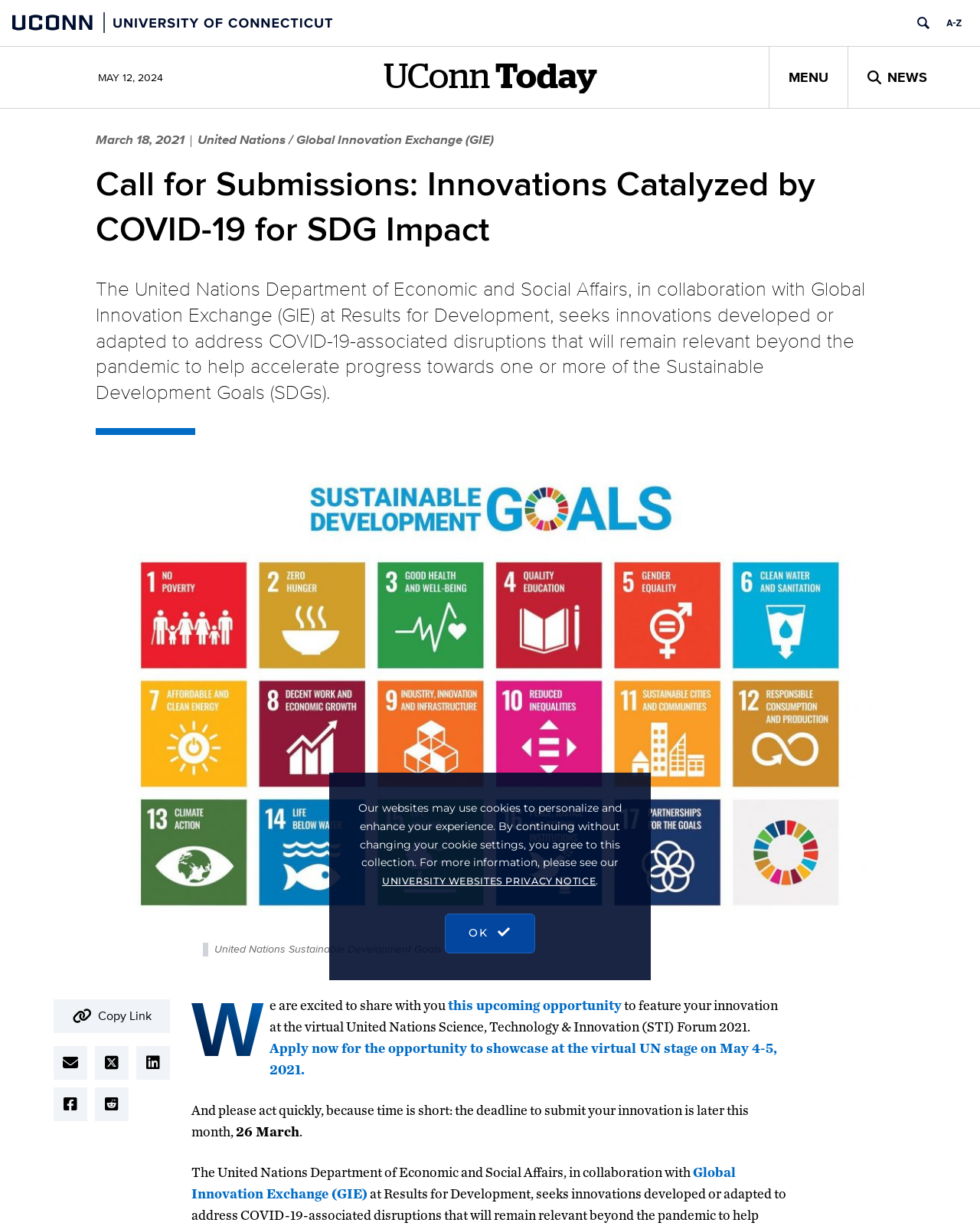What is the purpose of the call for submissions?
Look at the image and respond with a one-word or short phrase answer.

To address COVID-19-associated disruptions